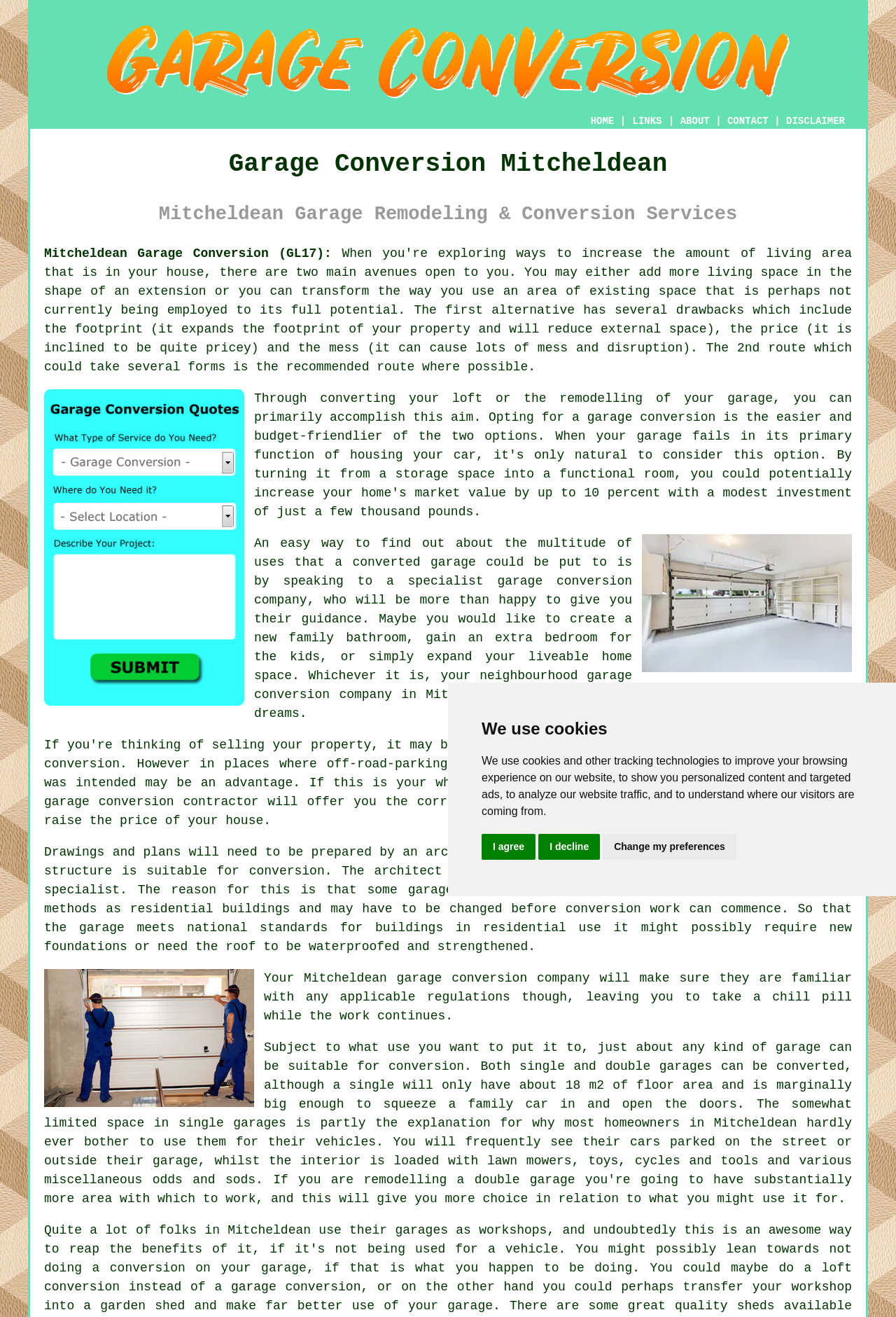Please provide the bounding box coordinates for the element that needs to be clicked to perform the instruction: "Click the garage conversion link". The coordinates must consist of four float numbers between 0 and 1, formatted as [left, top, right, bottom].

[0.655, 0.312, 0.799, 0.322]